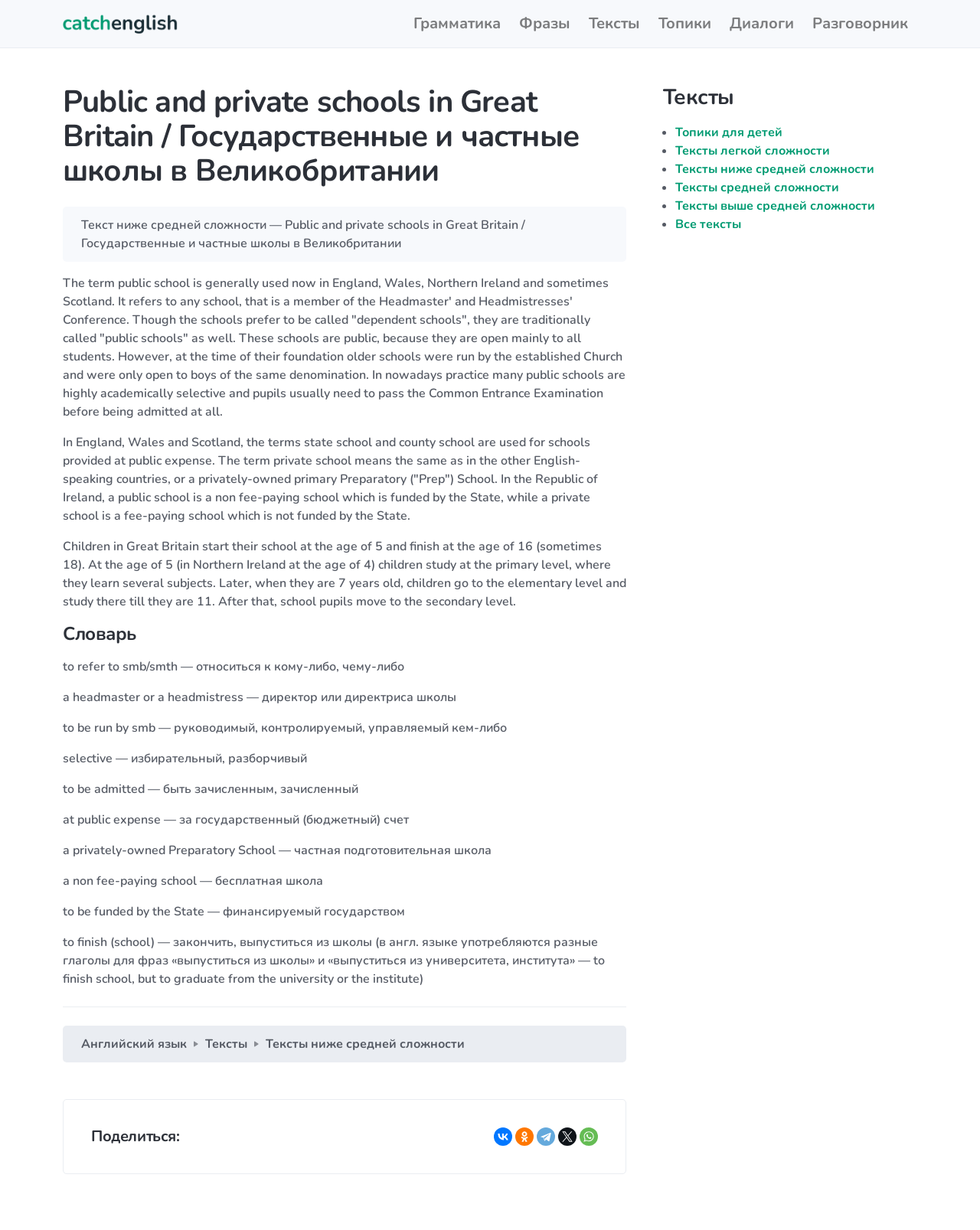What is the difference between a state school and a private school in England, Wales, and Scotland?
Please answer the question with a detailed response using the information from the screenshot.

According to the text, the main difference between a state school and a private school in England, Wales, and Scotland is the source of funding, with state schools being funded by the state and private schools being funded privately.